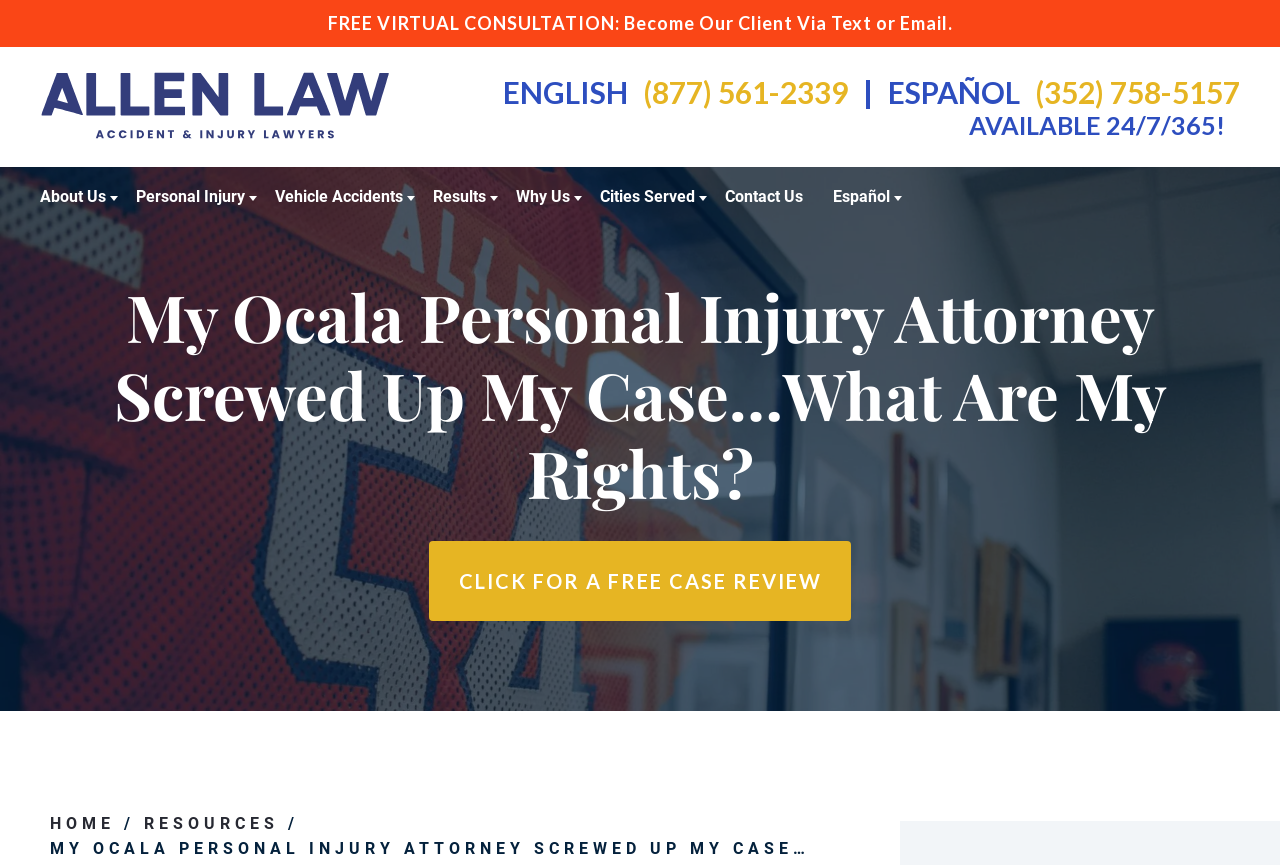Please provide the bounding box coordinate of the region that matches the element description: Contact Us. Coordinates should be in the format (top-left x, top-left y, bottom-right x, bottom-right y) and all values should be between 0 and 1.

[0.566, 0.216, 0.627, 0.238]